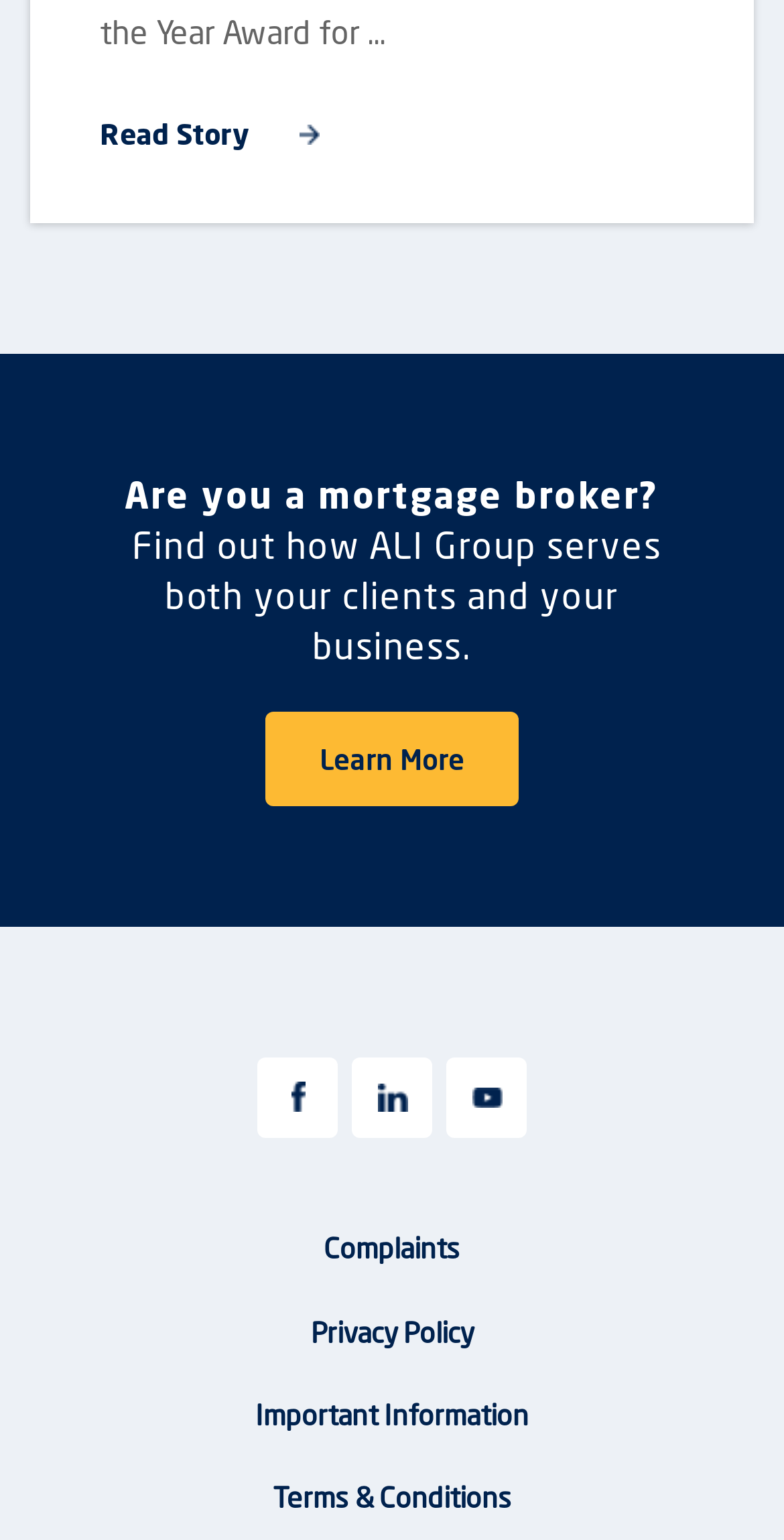Respond to the following query with just one word or a short phrase: 
How many links are there in the footer section?

5